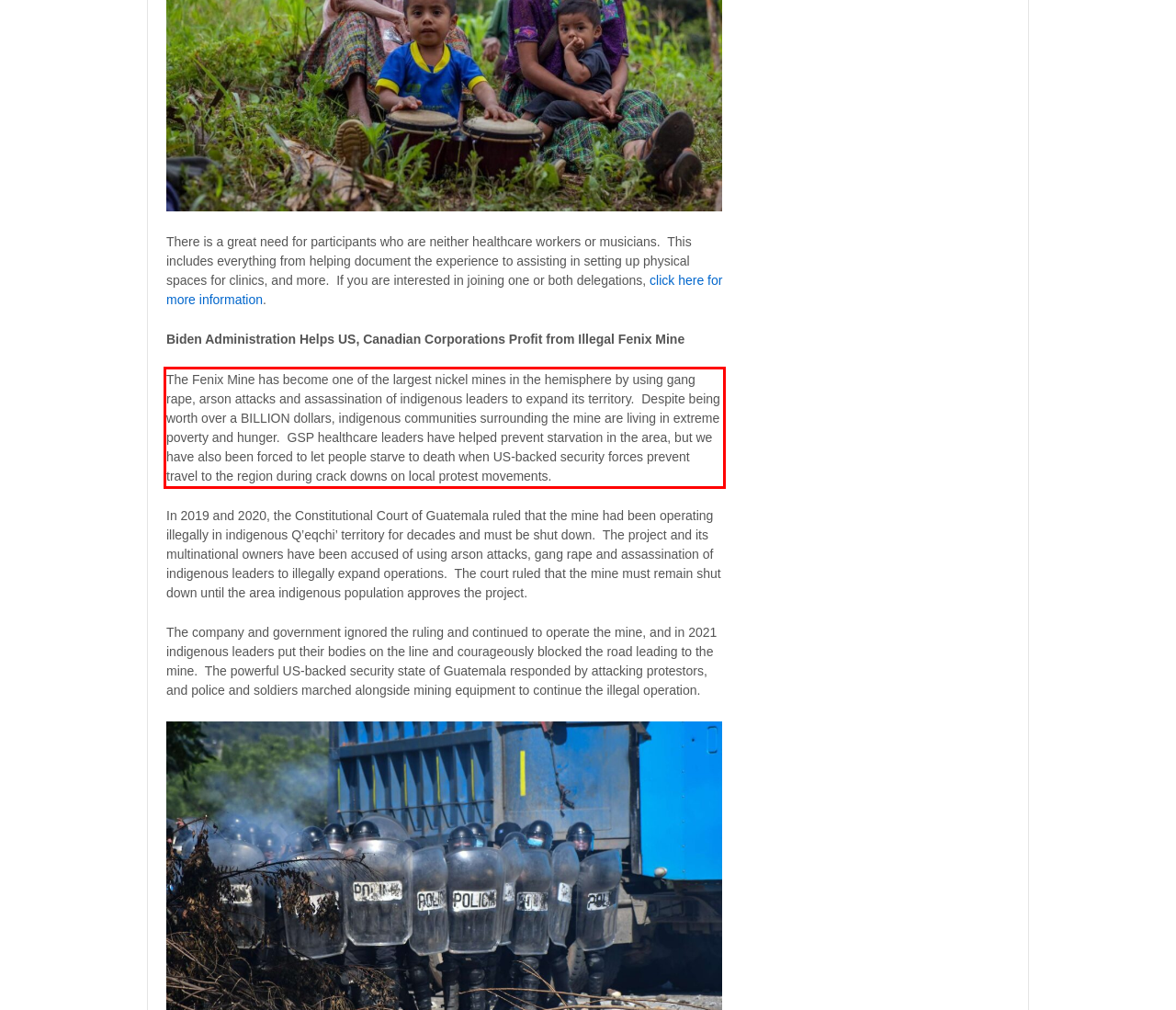Please analyze the screenshot of a webpage and extract the text content within the red bounding box using OCR.

The Fenix Mine has become one of the largest nickel mines in the hemisphere by using gang rape, arson attacks and assassination of indigenous leaders to expand its territory. Despite being worth over a BILLION dollars, indigenous communities surrounding the mine are living in extreme poverty and hunger. GSP healthcare leaders have helped prevent starvation in the area, but we have also been forced to let people starve to death when US-backed security forces prevent travel to the region during crack downs on local protest movements.